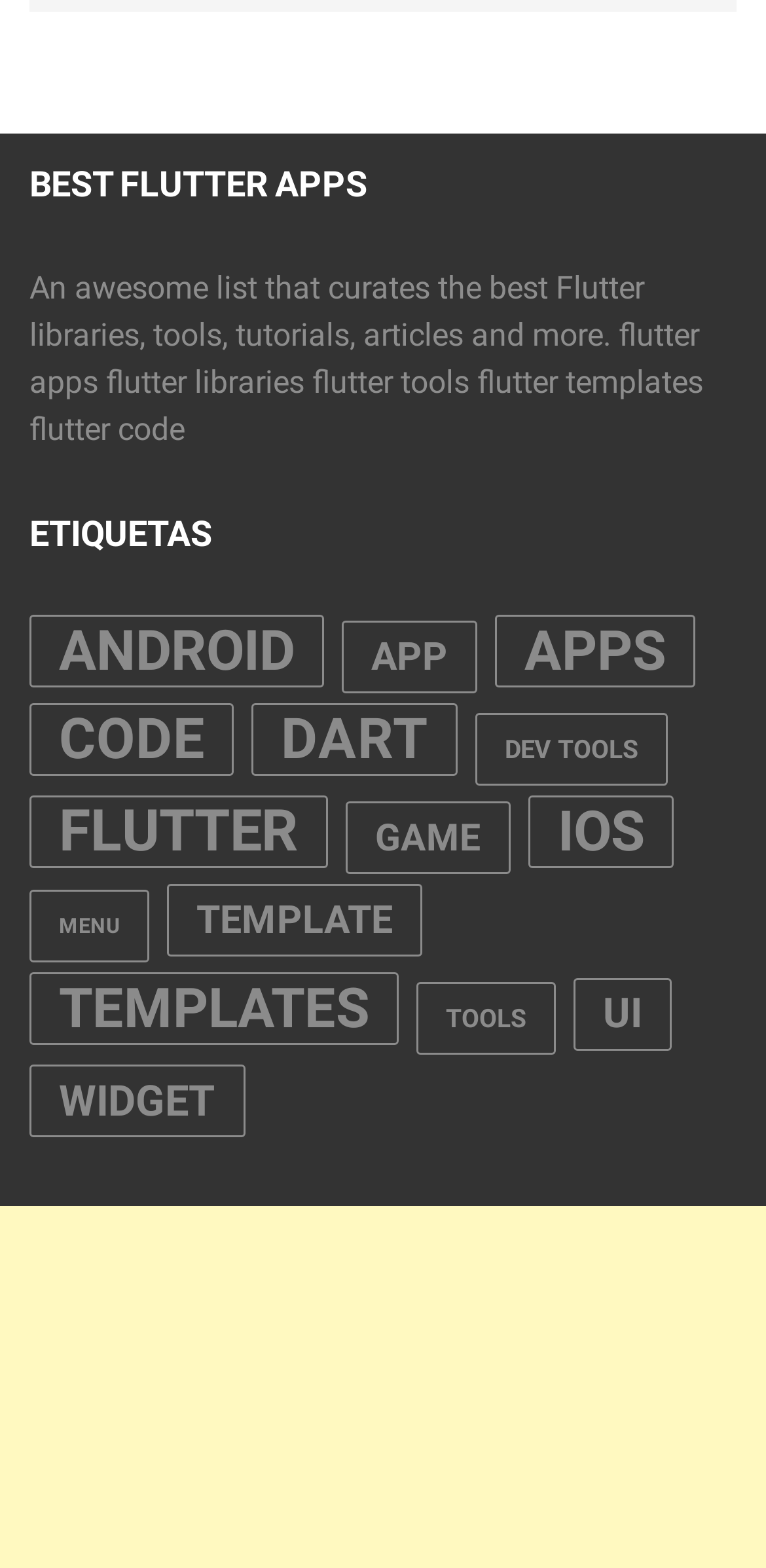Identify the bounding box for the UI element specified in this description: "widget". The coordinates must be four float numbers between 0 and 1, formatted as [left, top, right, bottom].

[0.038, 0.679, 0.321, 0.725]